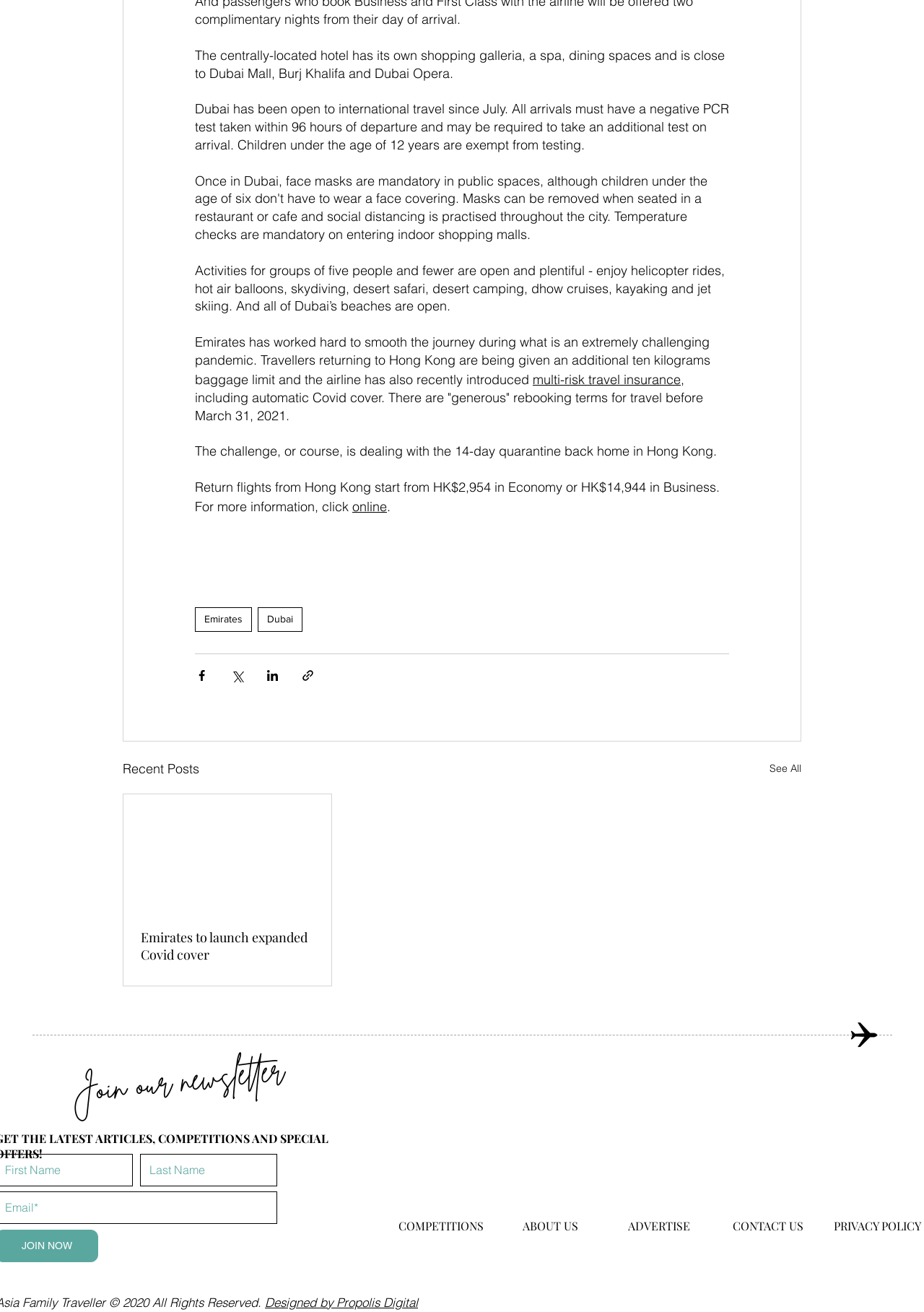What is the airline mentioned in the article?
Please interpret the details in the image and answer the question thoroughly.

The article mentions Emirates as the airline that has worked hard to smooth the journey during the pandemic, and also provides information about their travel insurance and rebooking terms.